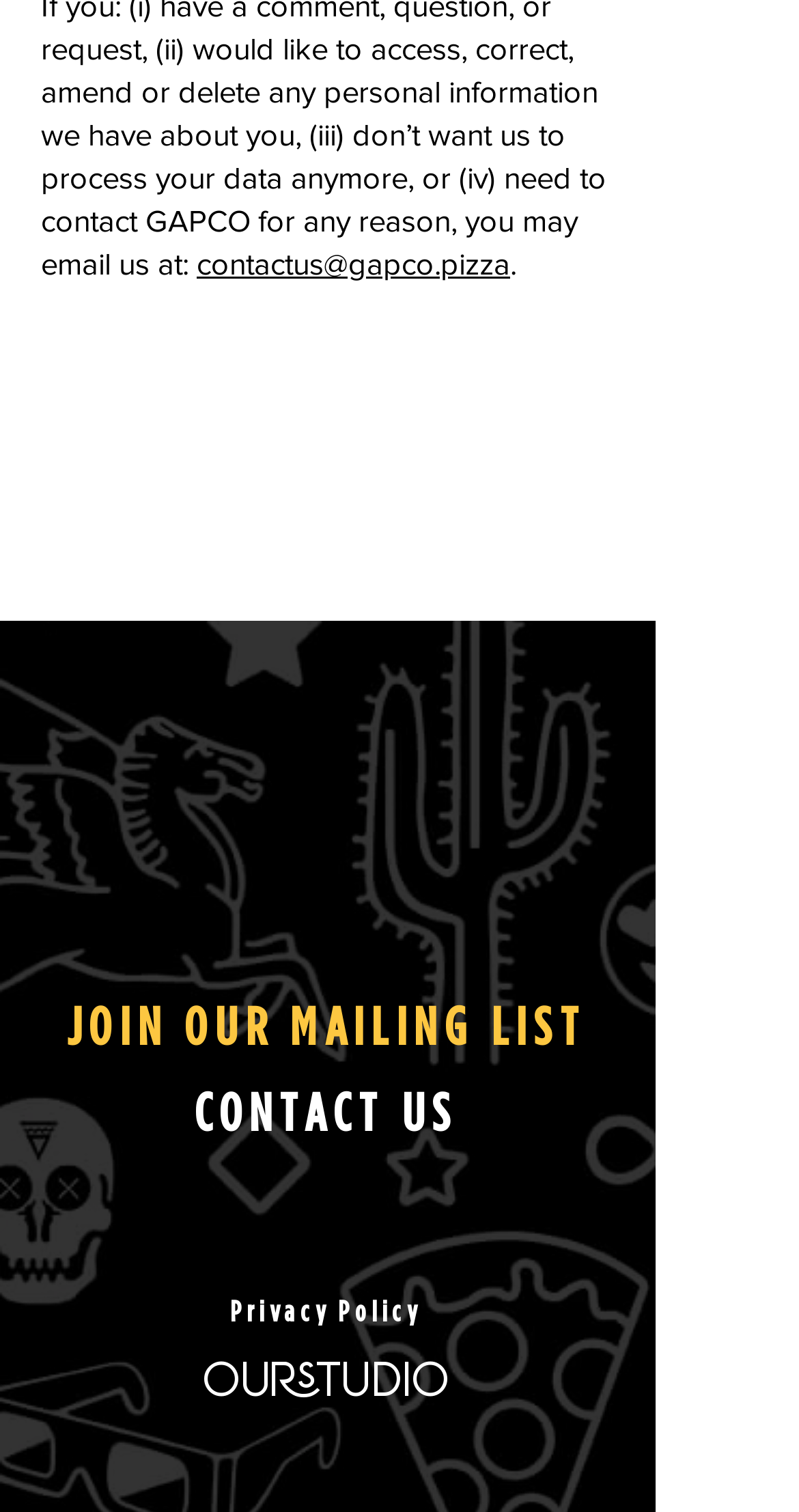Using the webpage screenshot, find the UI element described by aria-label="GAPCo's Youtube". Provide the bounding box coordinates in the format (top-left x, top-left y, bottom-right x, bottom-right y), ensuring all values are floating point numbers between 0 and 1.

[0.631, 0.785, 0.718, 0.831]